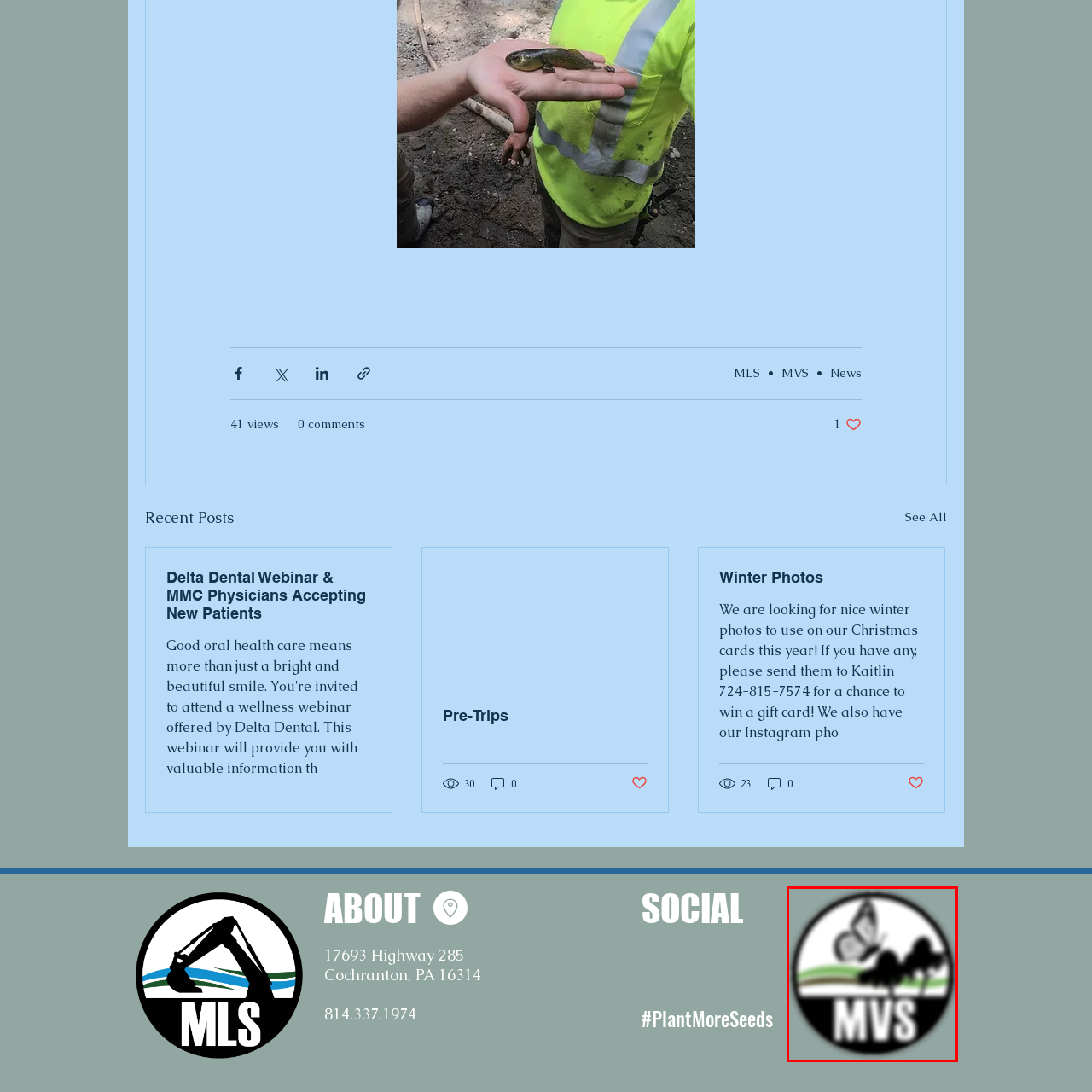Detail the visual elements present in the red-framed section of the image.

The image features the logo of "MVS," displayed in a circular design. At the top of the logo, a butterfly is depicted, symbolizing nature and transformation. Below it, silhouettes of trees emphasize a commitment to environmental stewardship. The green stripe across the center represents growth and sustainability, reinforcing the organization’s mission. The bold "MVS" lettering at the bottom captures attention, creating a strong brand identity. This logo reflects the organization's focus on promoting ecological awareness and community involvement in conservation efforts.